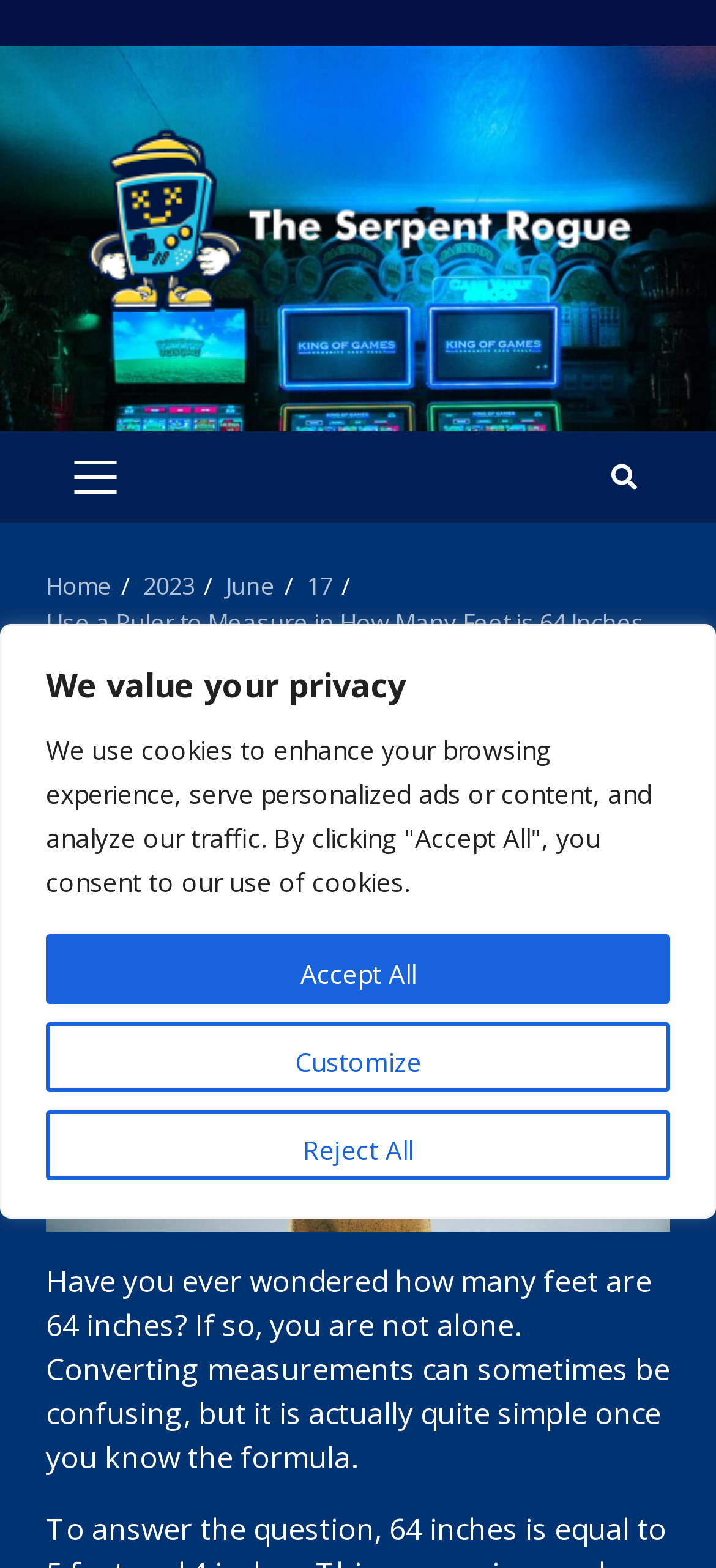Highlight the bounding box coordinates of the element that should be clicked to carry out the following instruction: "Read the article by Gregory Legere". The coordinates must be given as four float numbers ranging from 0 to 1, i.e., [left, top, right, bottom].

[0.064, 0.522, 0.321, 0.543]